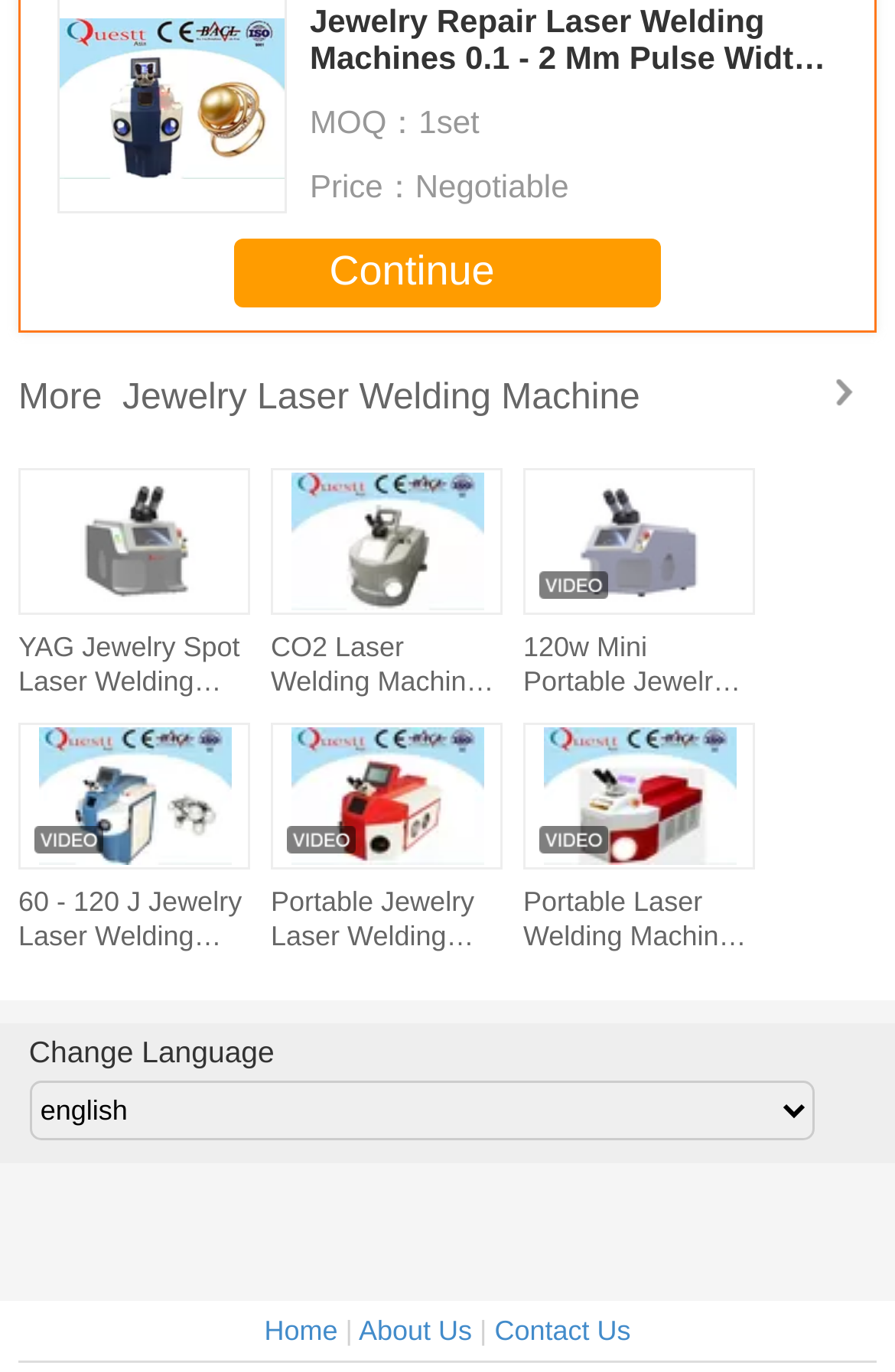Given the element description, predict the bounding box coordinates in the format (top-left x, top-left y, bottom-right x, bottom-right y), using floating point numbers between 0 and 1: More Jewelry Laser Welding Machine

[0.021, 0.25, 0.979, 0.314]